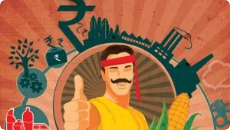What is the background of the illustration composed of?
Using the information from the image, provide a comprehensive answer to the question.

The background of the illustration is a vibrant and dynamic composition of warm colors, interspersed with images of trees and industrial structures, reflecting the harmony between nature and development, which is a key aspect of the 'National Agri Plan'.